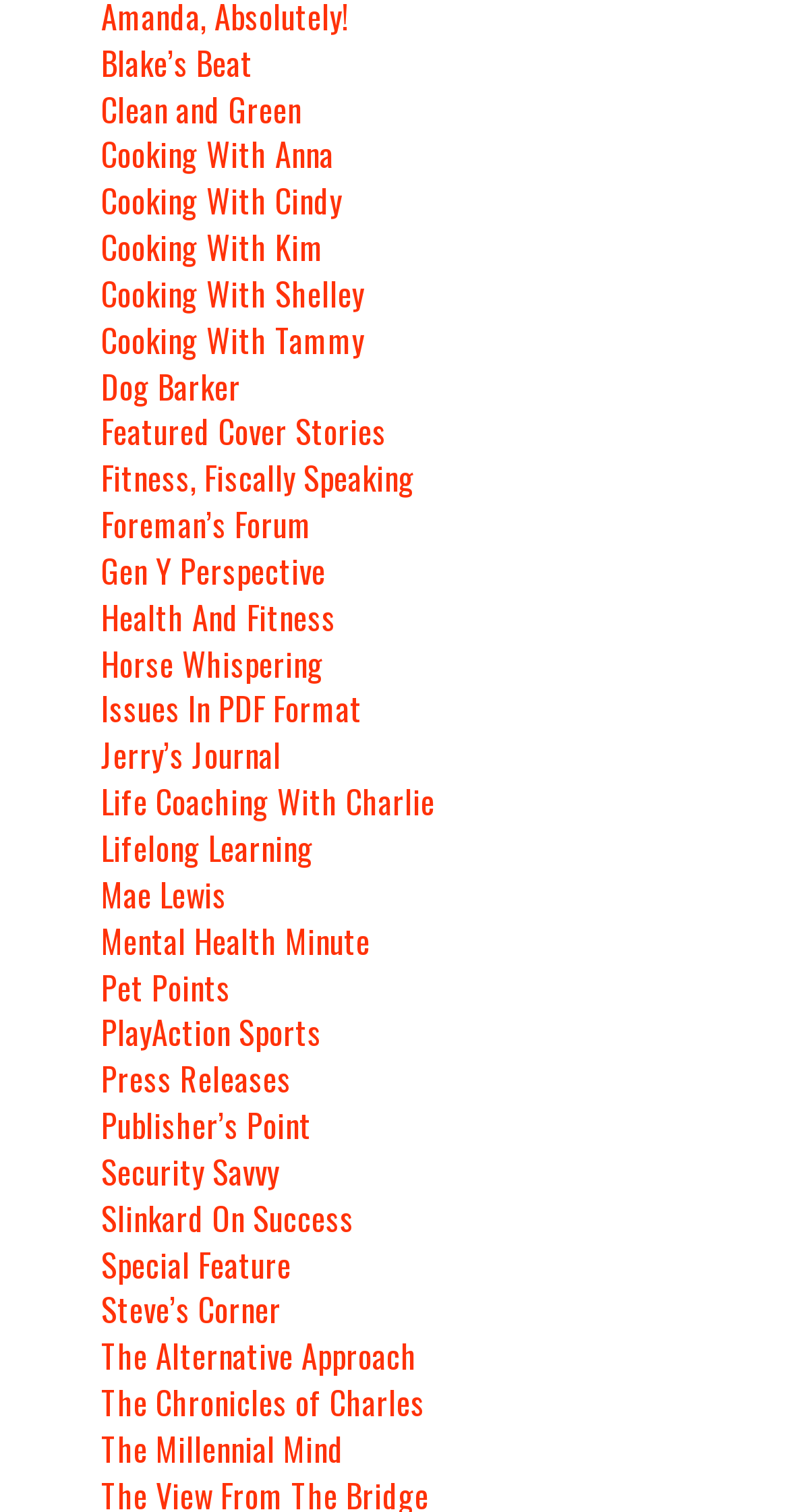How many columns are there on this webpage?
Refer to the screenshot and answer in one word or phrase.

One